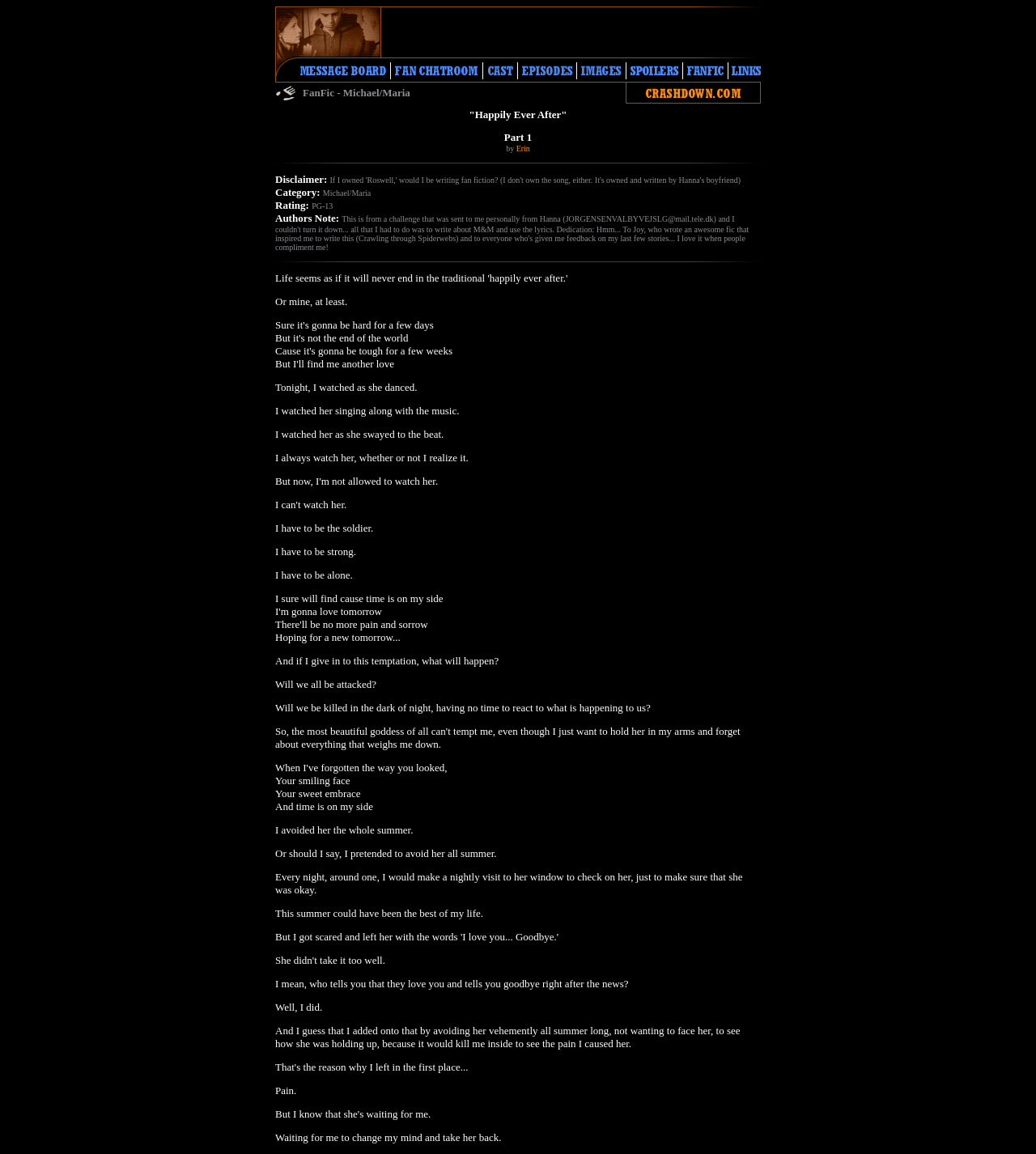Based on the image, please elaborate on the answer to the following question:
What is the category of the fan fiction?

The category of the fan fiction can be found in the second table row, where it is written 'FanFic - Michael/Maria'. This suggests that the fan fiction is about a romantic relationship between Michael and Maria.